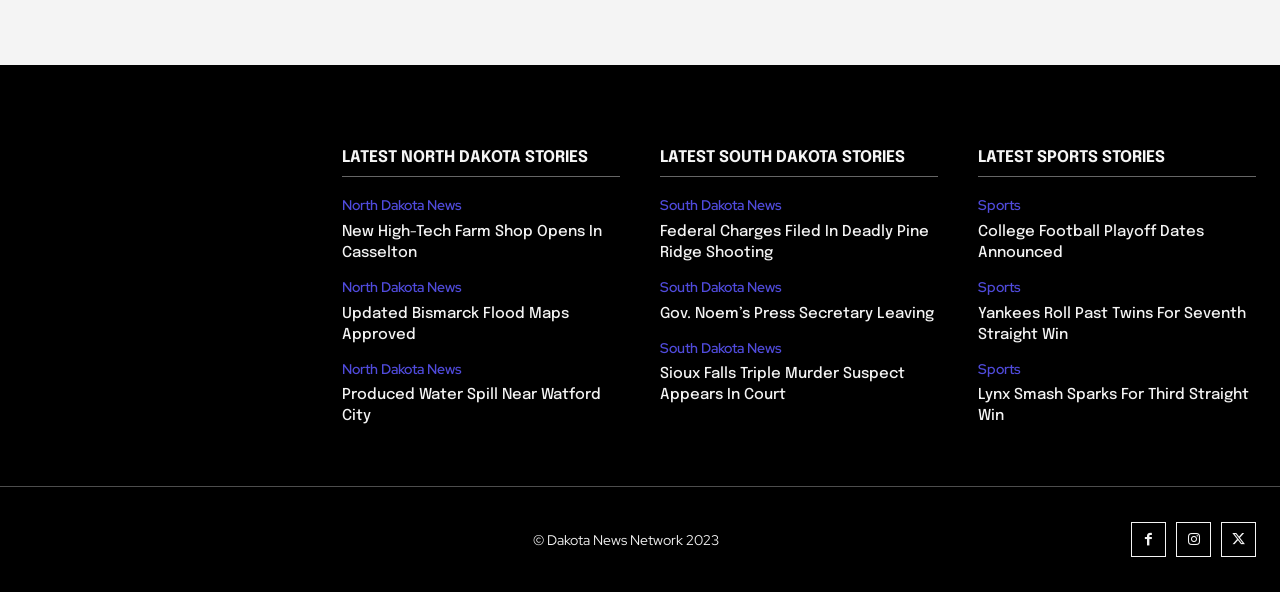Bounding box coordinates must be specified in the format (top-left x, top-left y, bottom-right x, bottom-right y). All values should be floating point numbers between 0 and 1. What are the bounding box coordinates of the UI element described as: College Football Playoff Dates Announced

[0.764, 0.378, 0.941, 0.441]